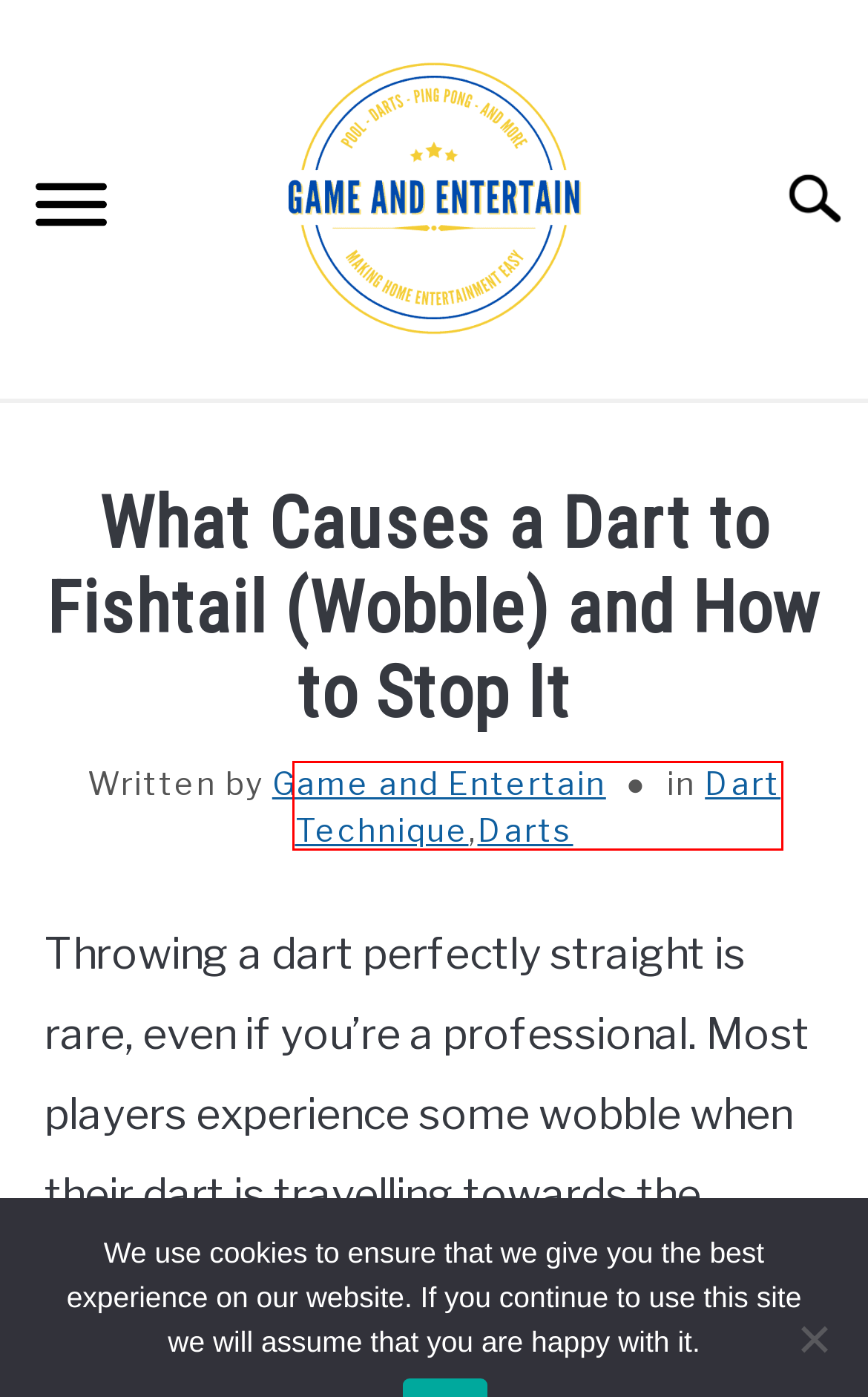Look at the screenshot of a webpage where a red rectangle bounding box is present. Choose the webpage description that best describes the new webpage after clicking the element inside the red bounding box. Here are the candidates:
A. Dart Technique – Game and Entertain
B. Disclaimer – Game and Entertain
C. Contact – Game and Entertain
D. Cue Sports – Game and Entertain
E. Darts – Game and Entertain
F. Game and Entertain – Game and Entertain
G. Long vs Short Dart Shafts: Does Stem Length Matter? – Game and Entertain
H. More Games – Game and Entertain

A